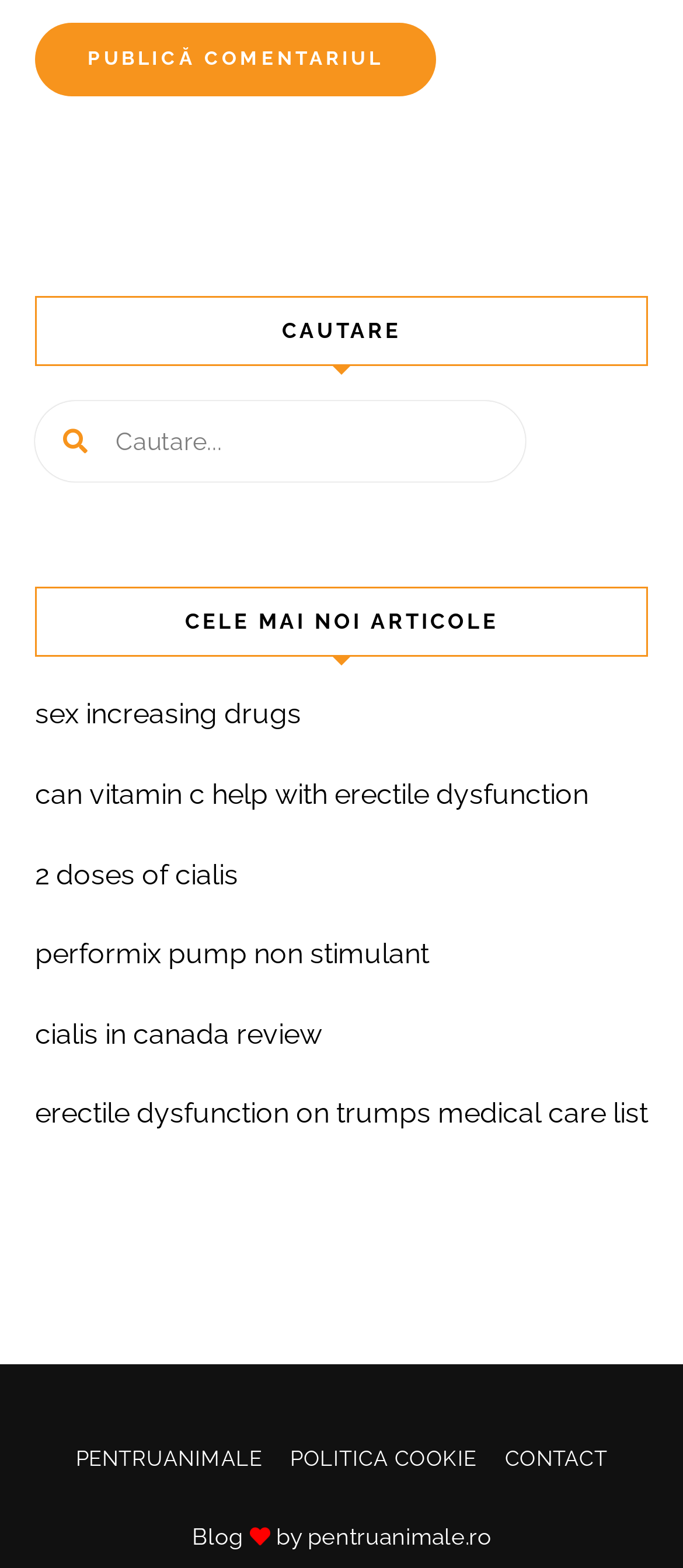Could you provide the bounding box coordinates for the portion of the screen to click to complete this instruction: "Read the article about 'sex increasing drugs'"?

[0.051, 0.445, 0.441, 0.466]